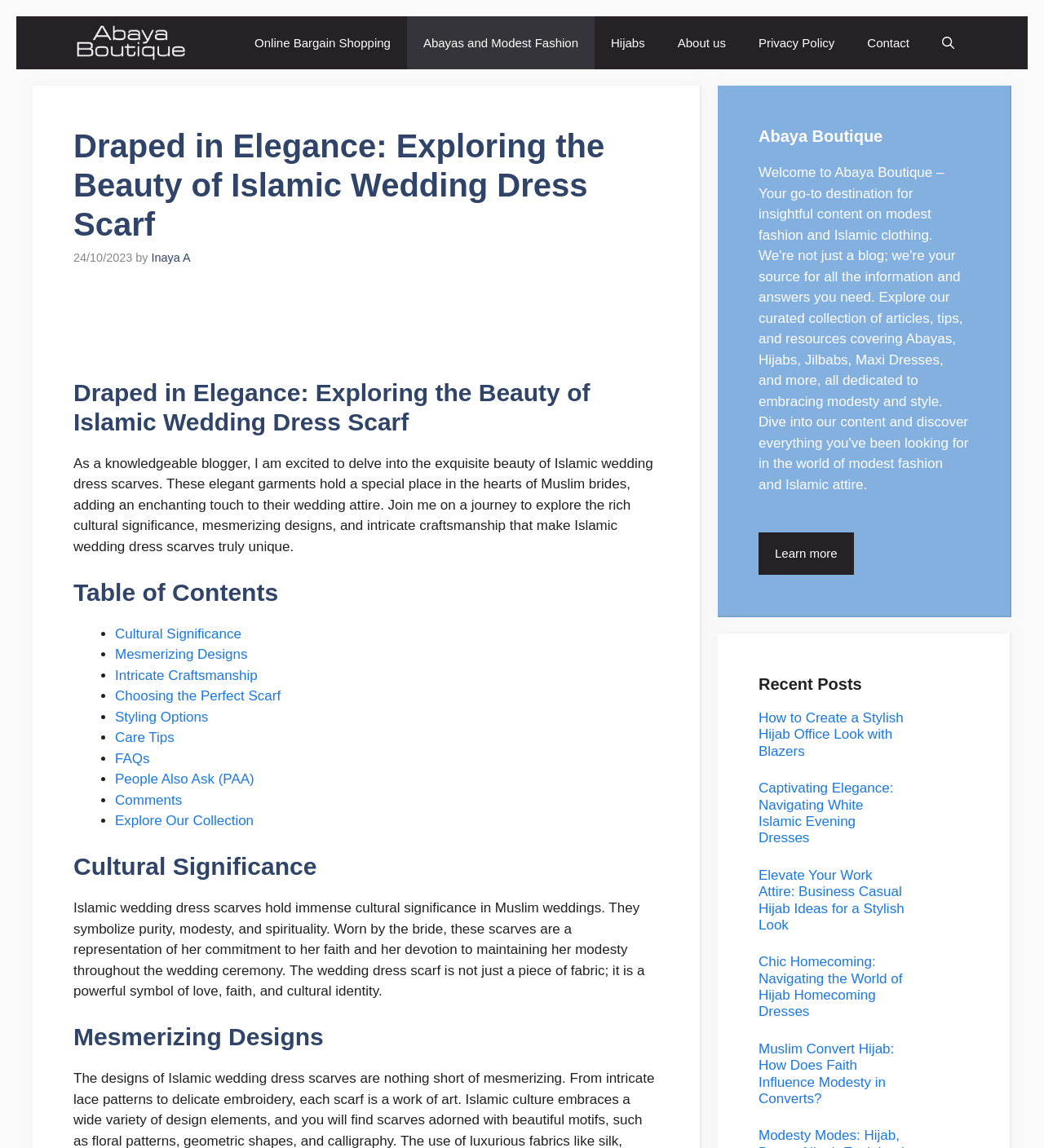Predict the bounding box of the UI element based on this description: "Choosing the Perfect Scarf".

[0.11, 0.6, 0.269, 0.613]